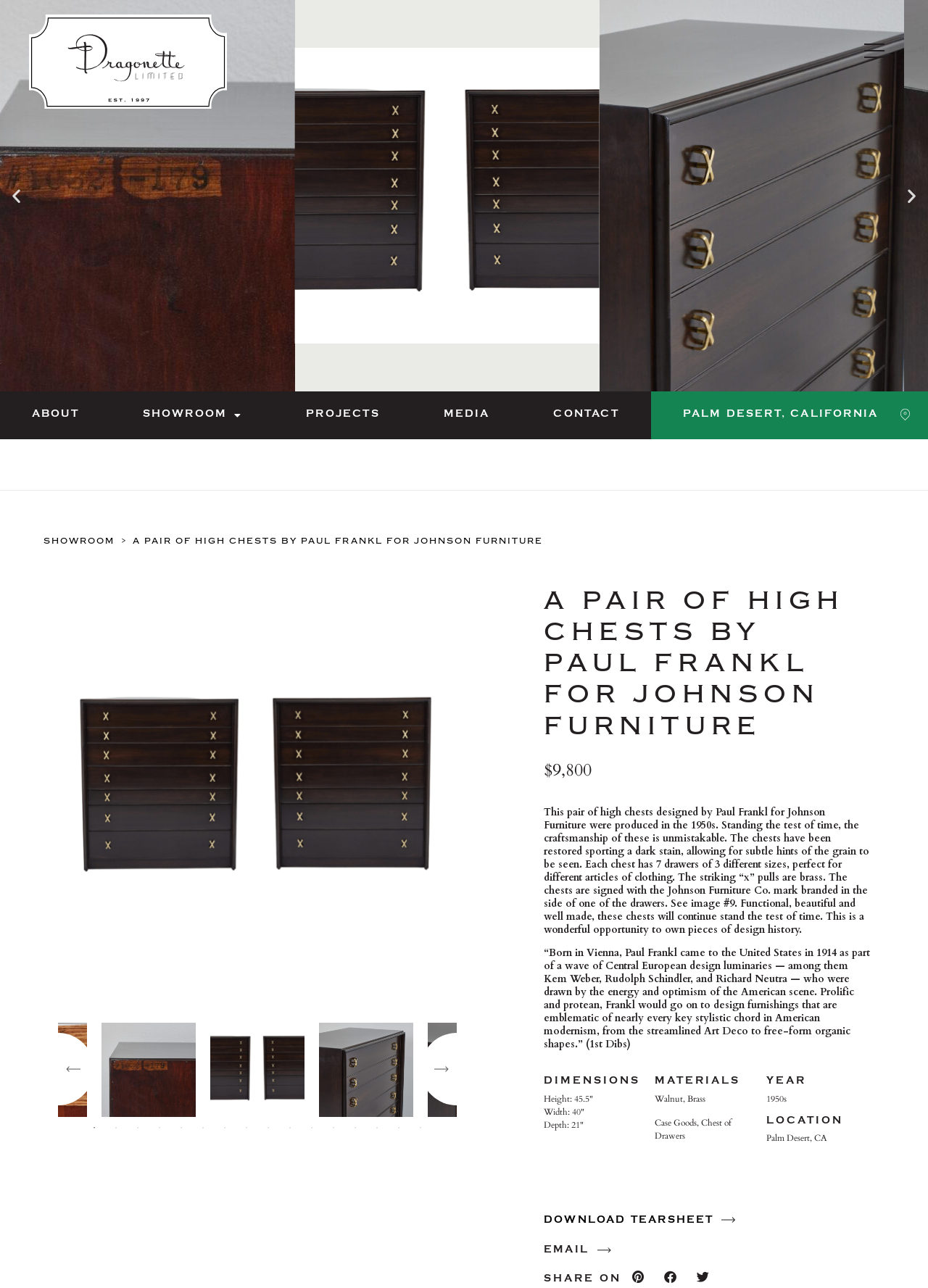Provide a single word or phrase answer to the question: 
What is the material of the high chests?

Walnut, Brass